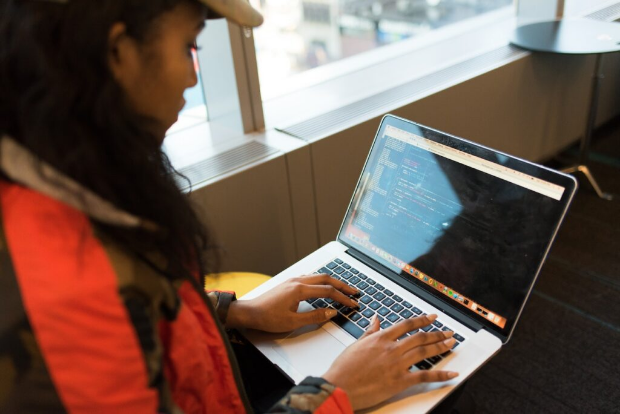What is reflected in the image?
Refer to the image and offer an in-depth and detailed answer to the question.

The image reflects a commitment to ongoing technical support and system enhancements, which is integral to optimizing user experiences within Salesforce environments, as embodied by the essence of Salesforce Managed Services.